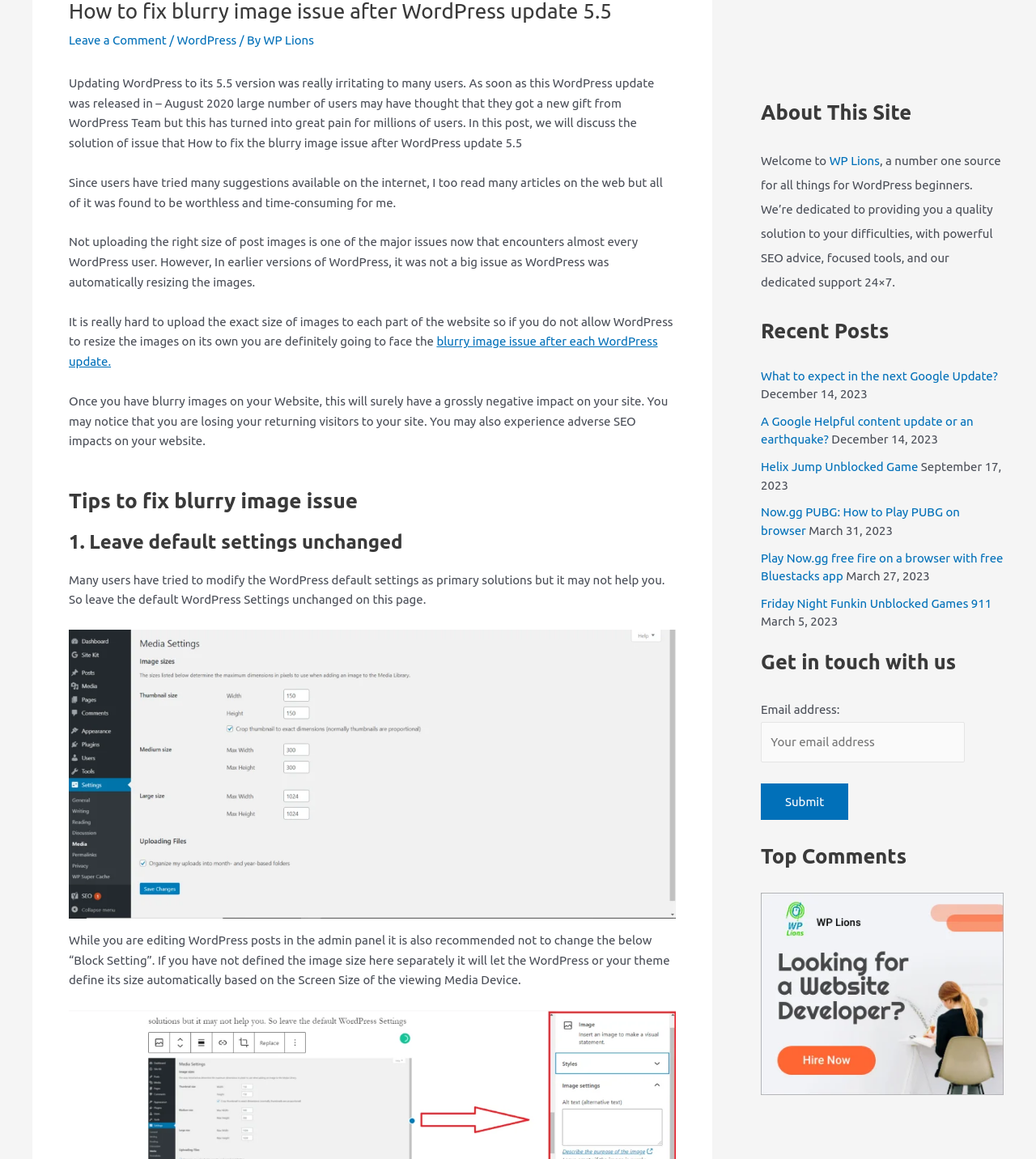Please find the bounding box coordinates in the format (top-left x, top-left y, bottom-right x, bottom-right y) for the given element description. Ensure the coordinates are floating point numbers between 0 and 1. Description: Watch the Overview Video

None